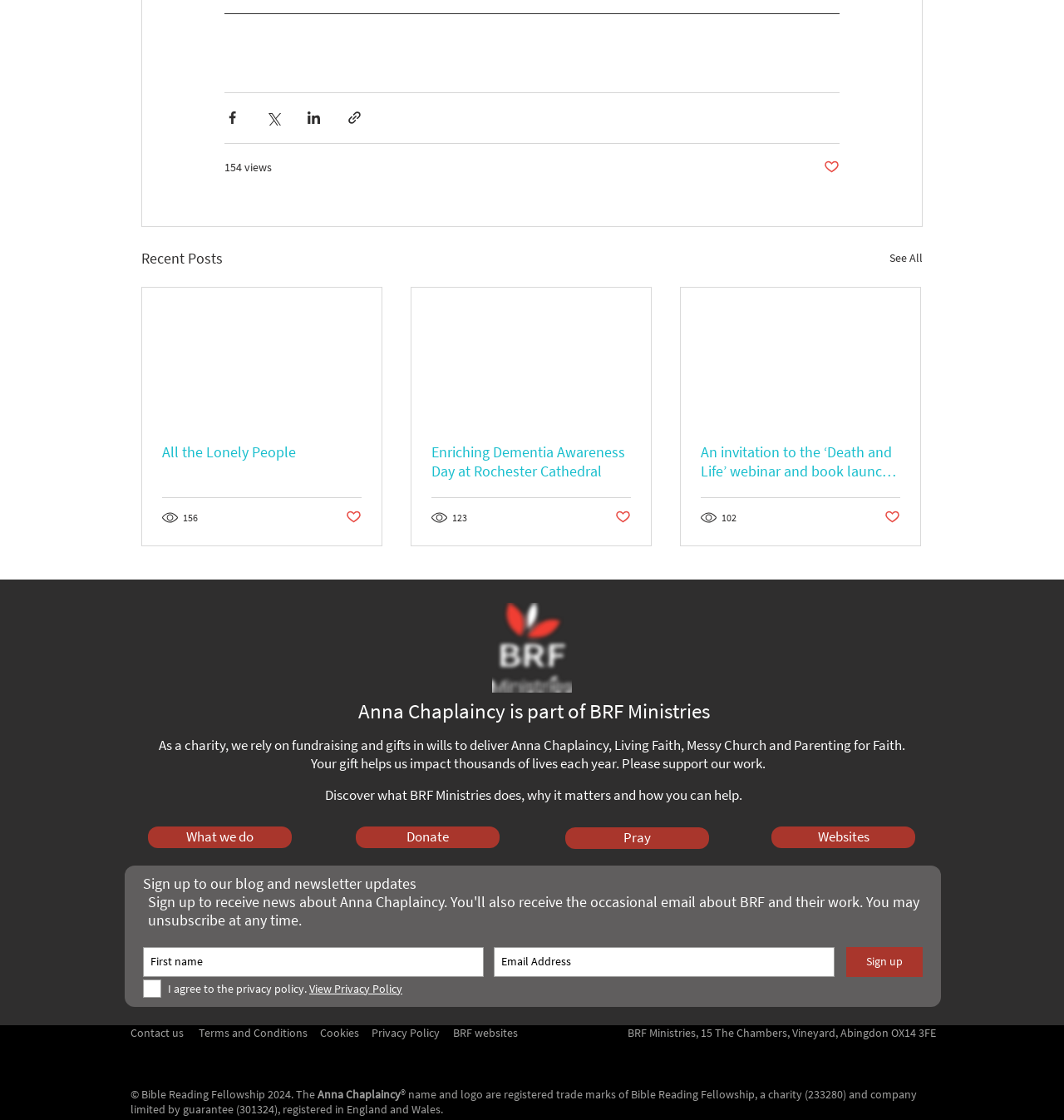What is the topic of the article with 154 views?
Please provide a comprehensive answer based on the visual information in the image.

The article with 154 views does not have a specified topic. However, it is listed under the 'Recent Posts' section, suggesting that it is a recent article or blog post.